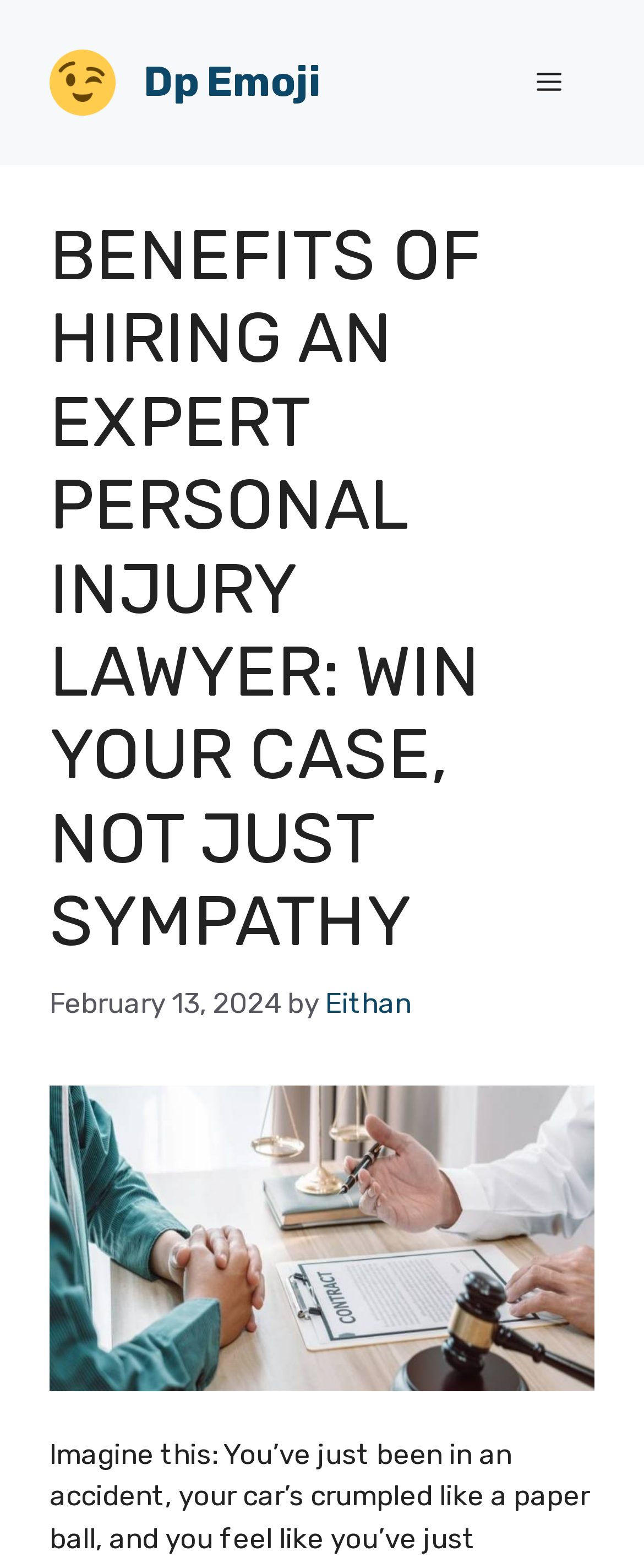Identify the bounding box coordinates for the UI element mentioned here: "Dp Emoji". Provide the coordinates as four float values between 0 and 1, i.e., [left, top, right, bottom].

[0.223, 0.037, 0.497, 0.067]